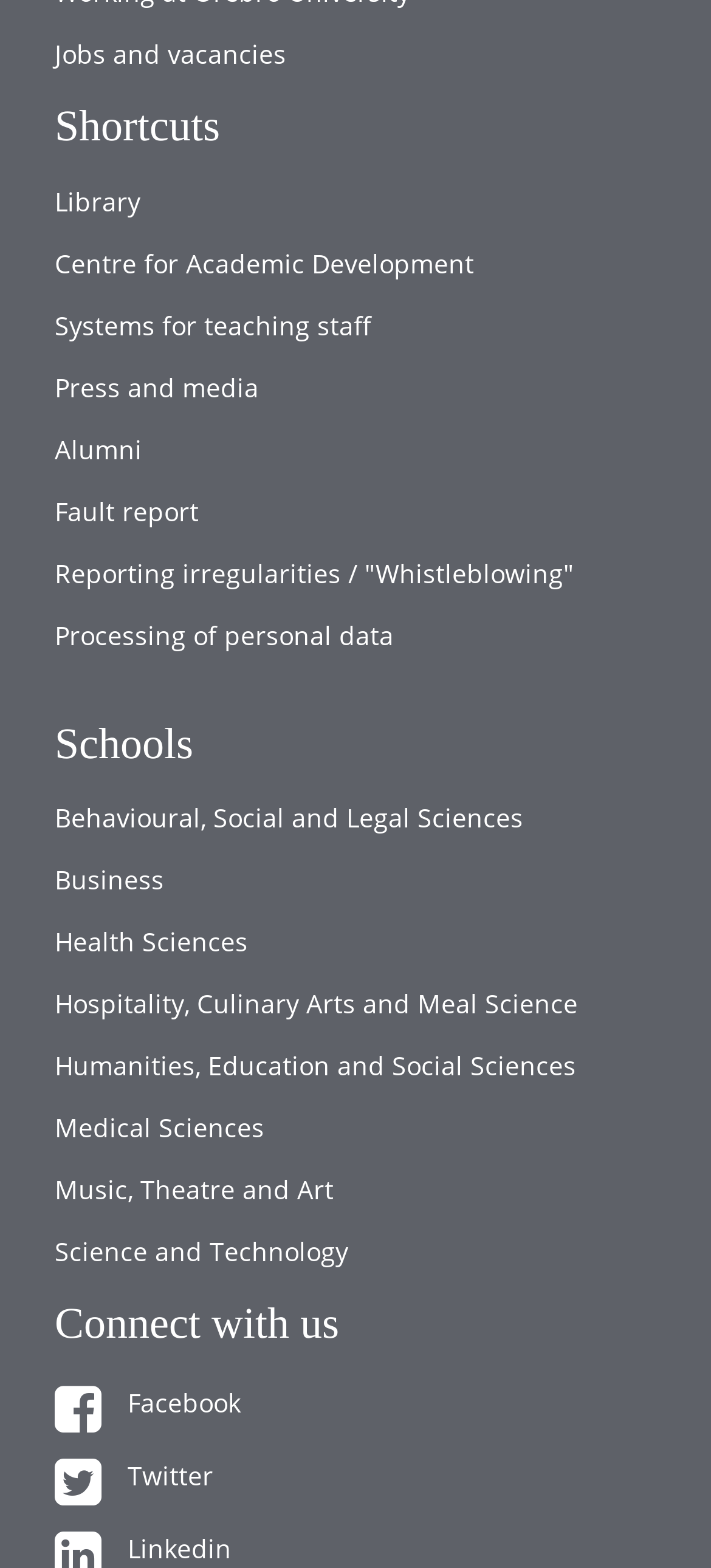Could you locate the bounding box coordinates for the section that should be clicked to accomplish this task: "Visit the Library".

[0.077, 0.109, 0.923, 0.148]